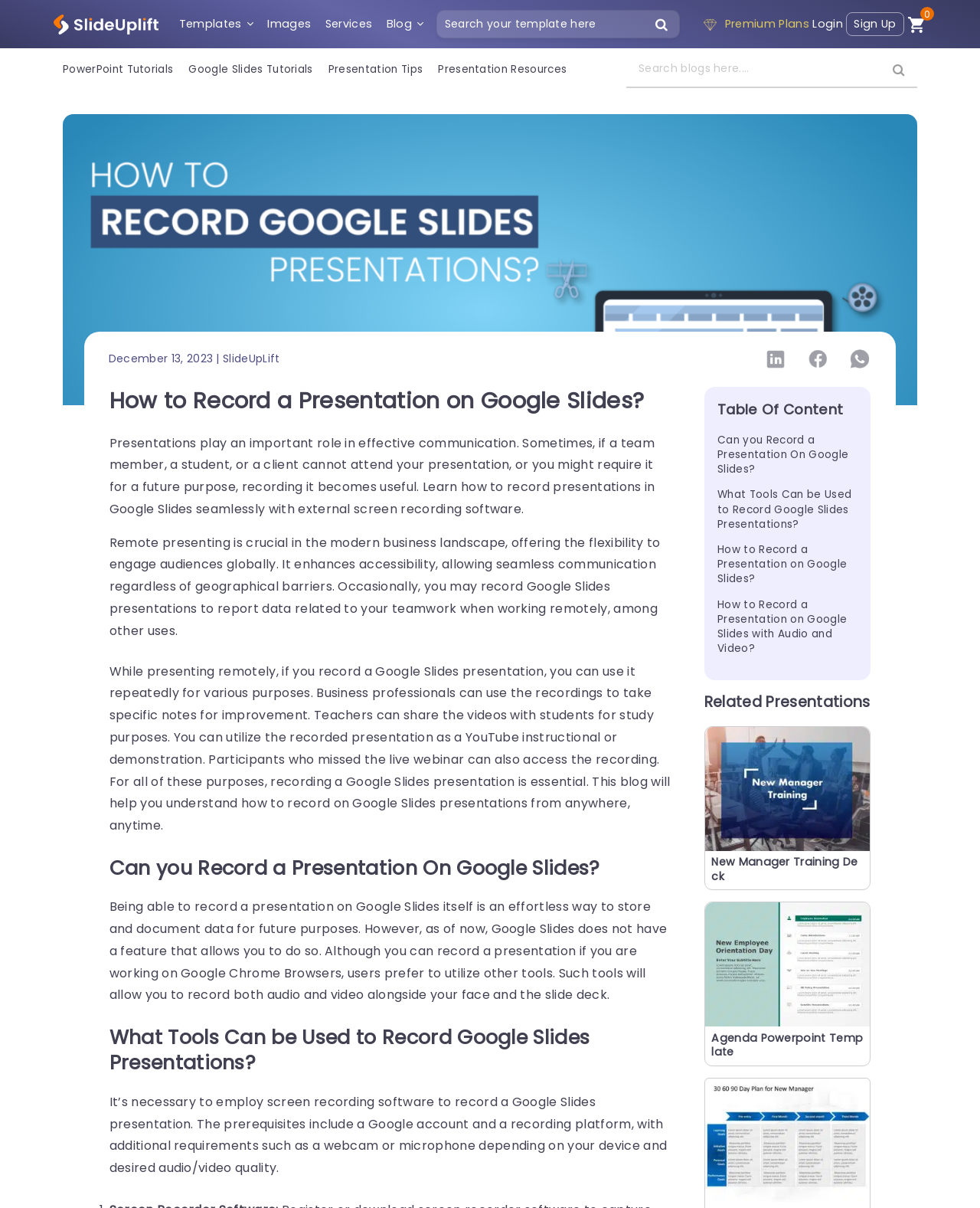Can Google Slides record presentations on its own?
Using the visual information from the image, give a one-word or short-phrase answer.

No